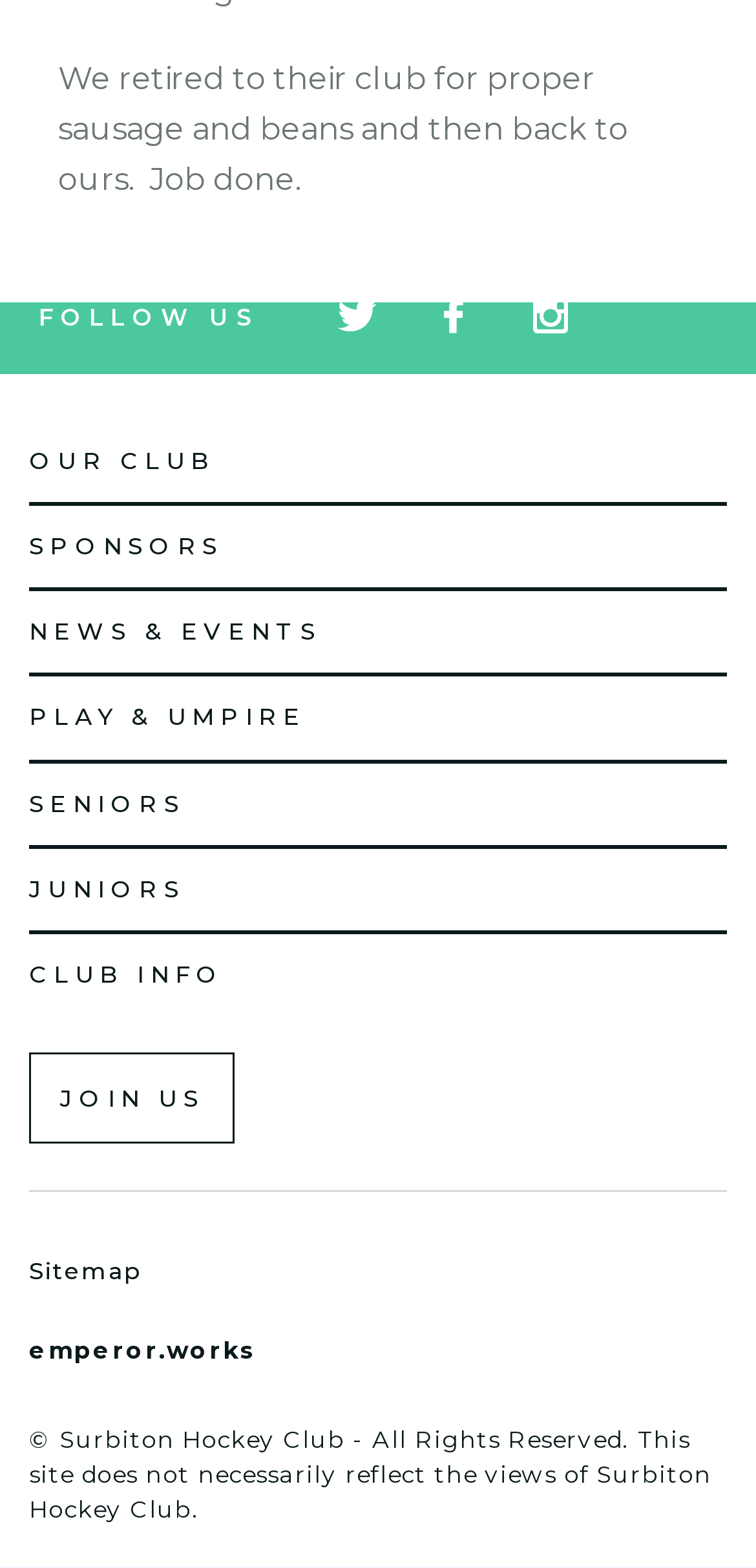Please identify the bounding box coordinates of the element's region that I should click in order to complete the following instruction: "Read the latest news and events". The bounding box coordinates consist of four float numbers between 0 and 1, i.e., [left, top, right, bottom].

[0.038, 0.393, 0.425, 0.412]